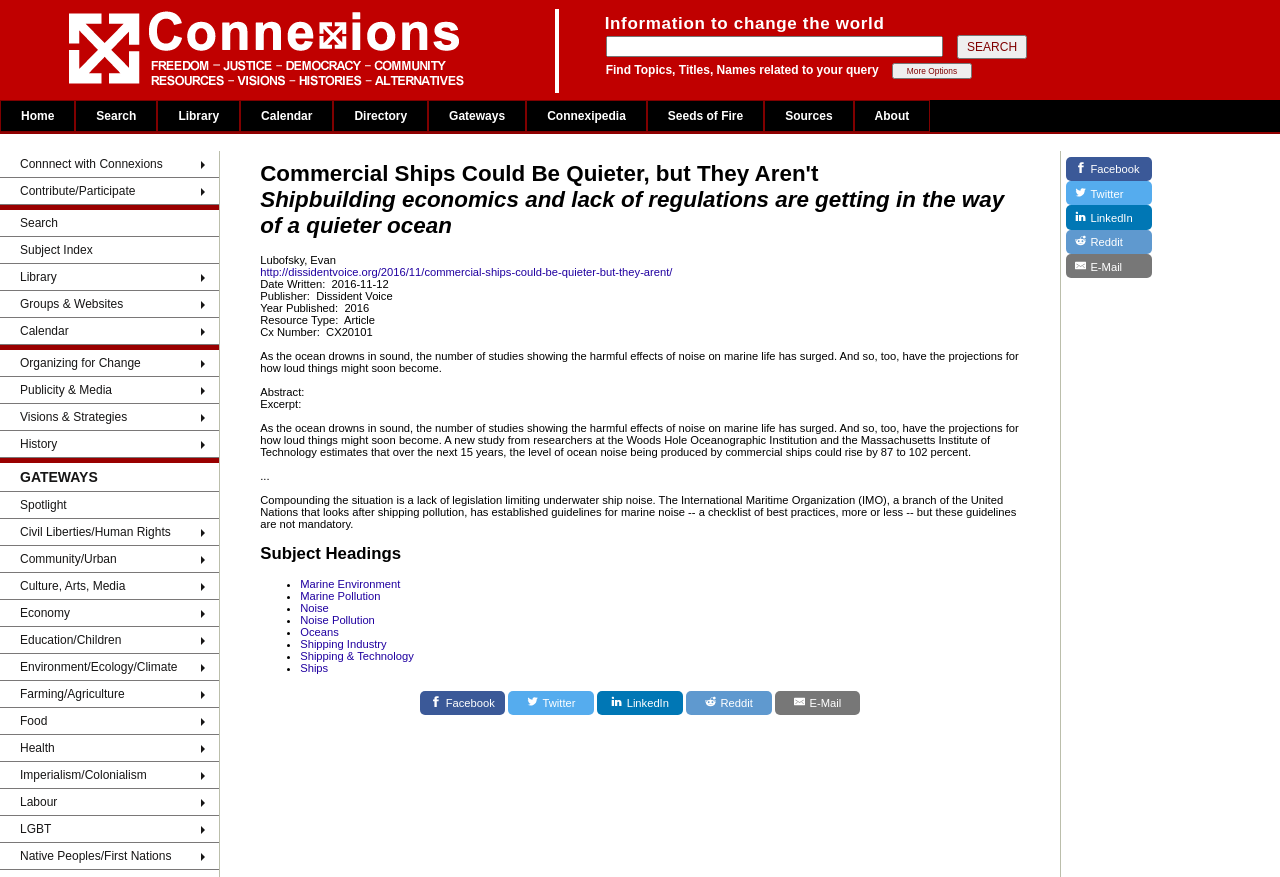What is the text on the button next to the textbox in the search section?
Refer to the screenshot and respond with a concise word or phrase.

SEARCH